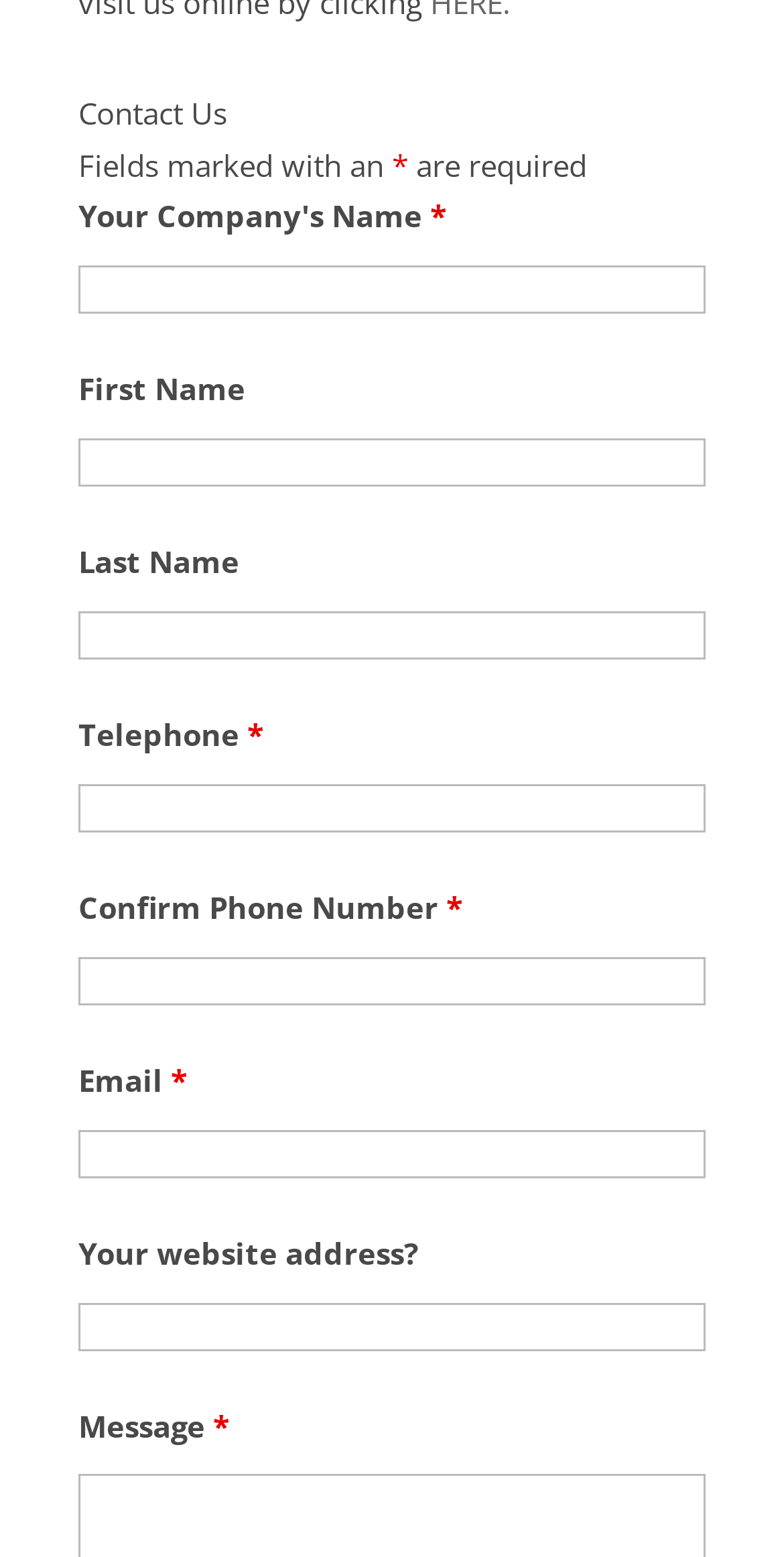How many phone number fields are there?
Please provide a single word or phrase answer based on the image.

2